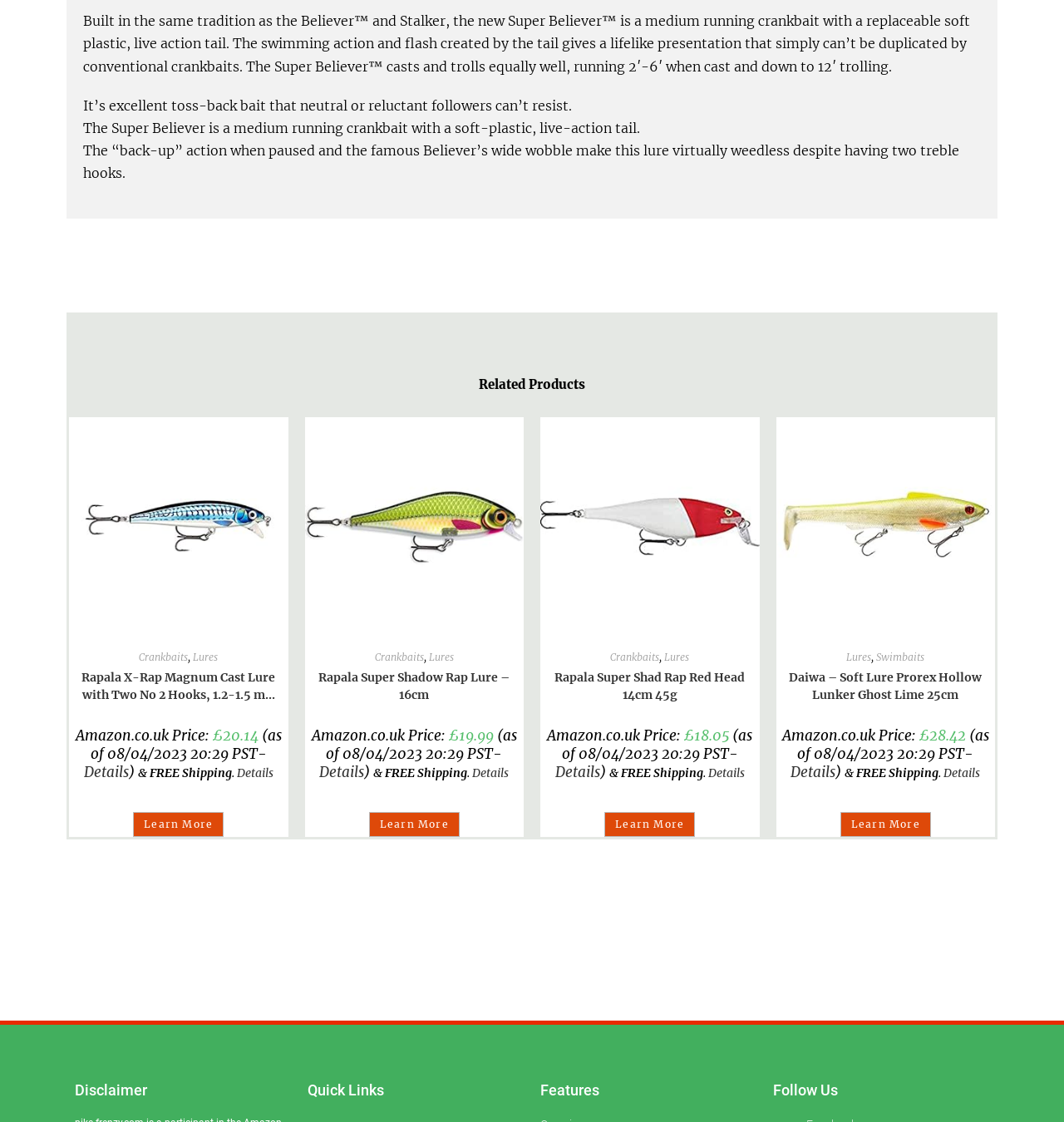Find the bounding box coordinates for the element described here: "Learn More".

[0.79, 0.724, 0.875, 0.746]